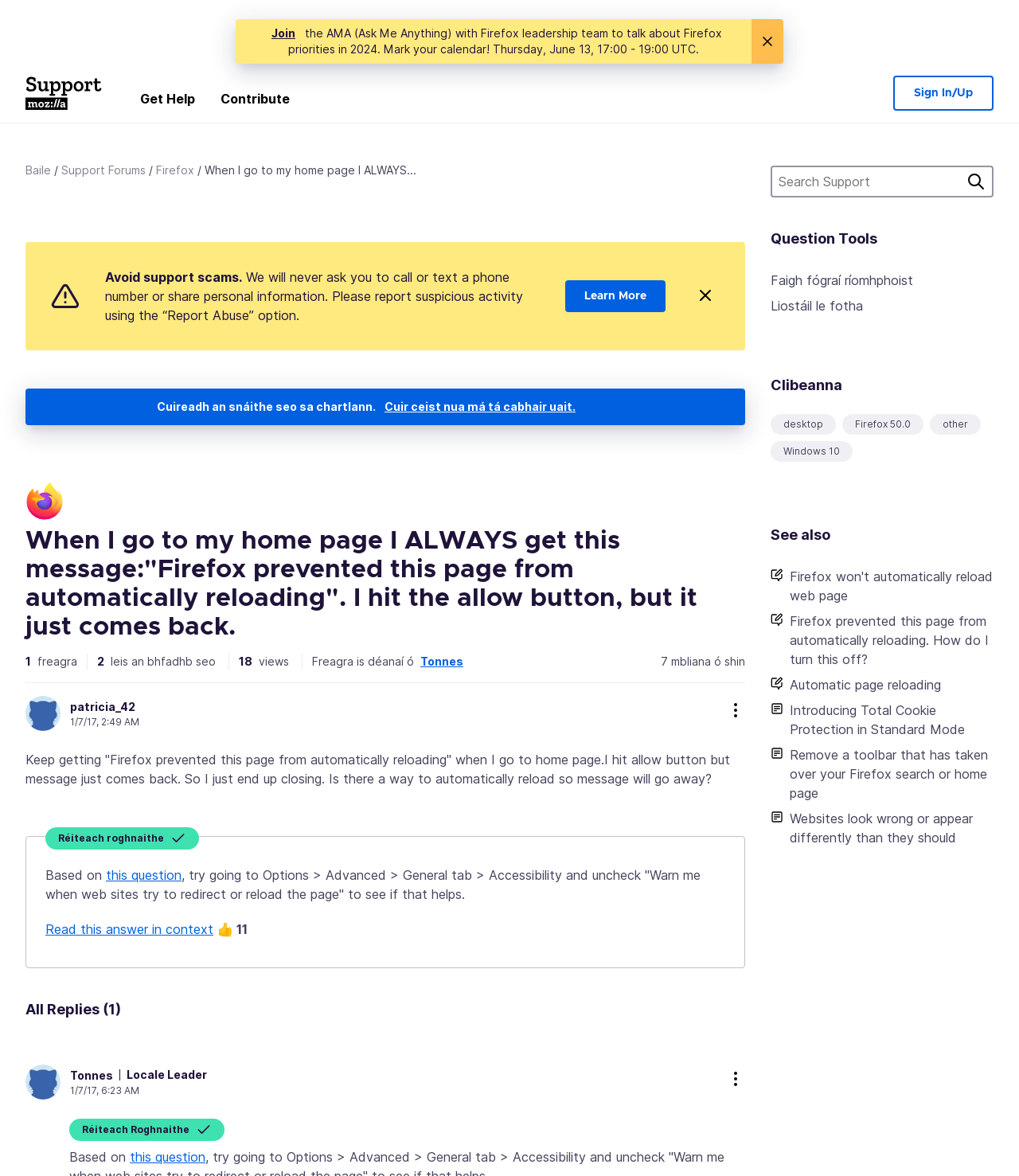Please find the bounding box coordinates of the element that must be clicked to perform the given instruction: "View the 'Firefox won't automatically reload web page' topic". The coordinates should be four float numbers from 0 to 1, i.e., [left, top, right, bottom].

[0.775, 0.479, 0.975, 0.517]